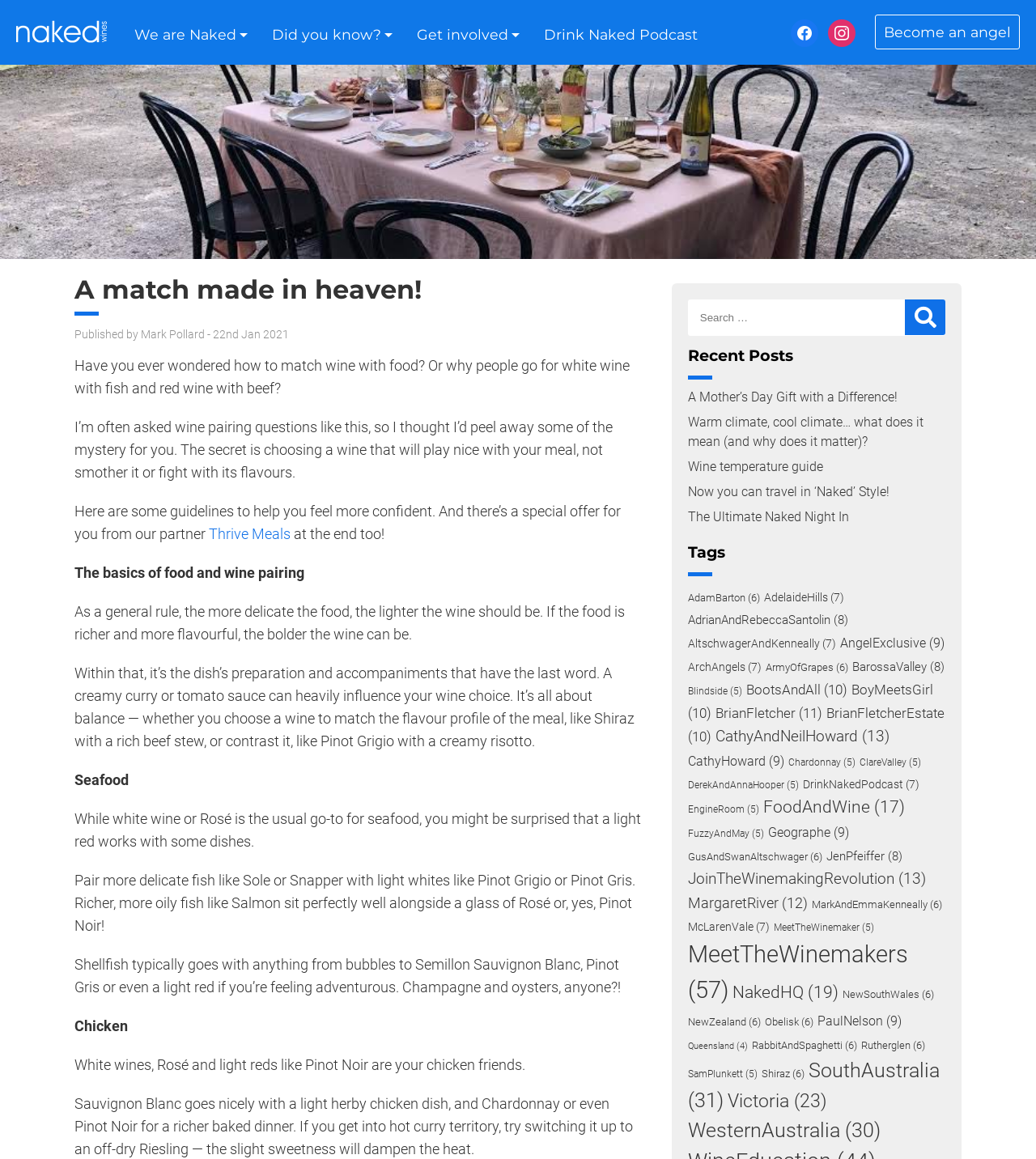Identify the bounding box coordinates of the specific part of the webpage to click to complete this instruction: "Search for something".

[0.664, 0.258, 0.913, 0.29]